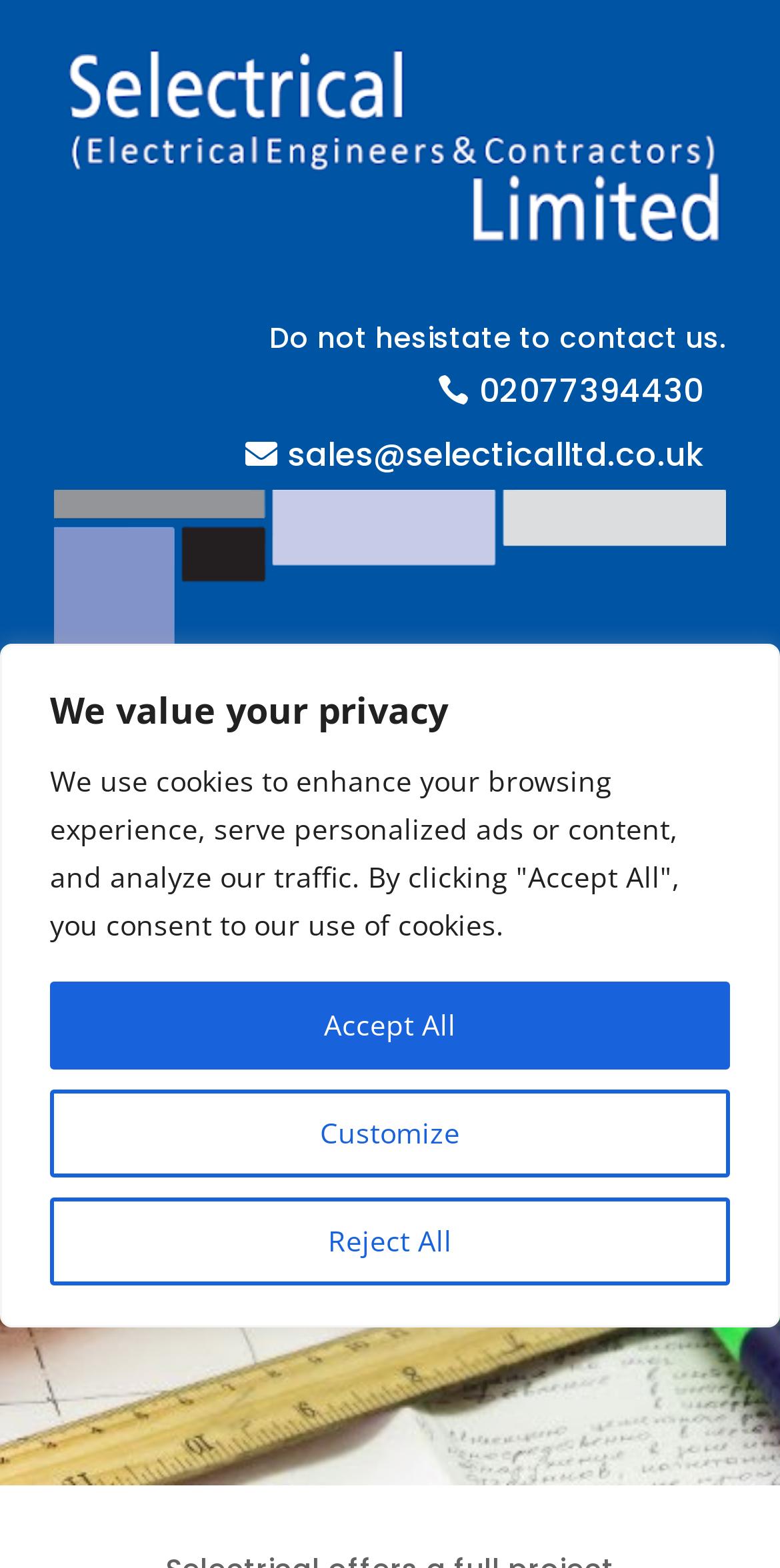What is the company name mentioned on the webpage? Using the information from the screenshot, answer with a single word or phrase.

Selectrical Ltd